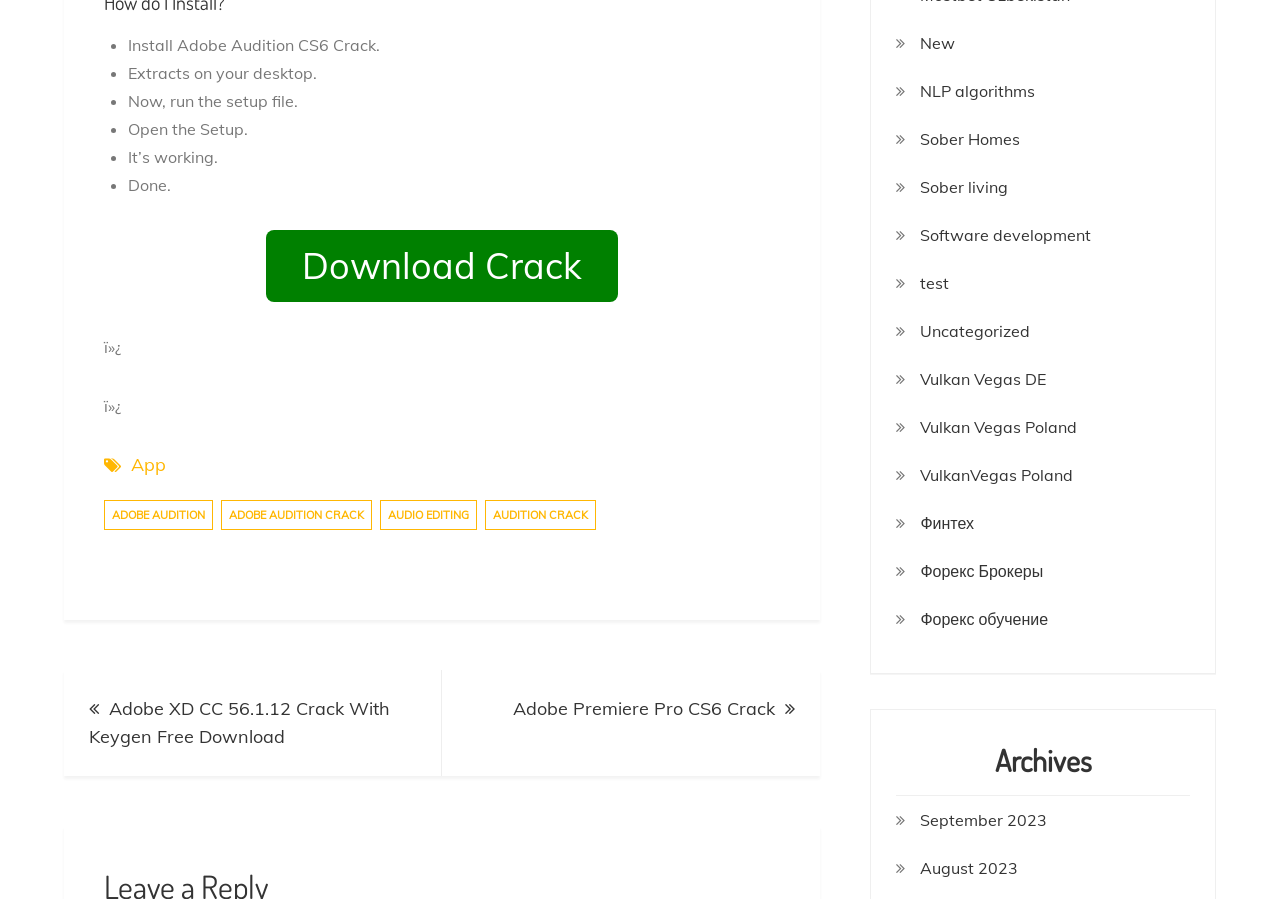What is the category of the link 'AUDIO EDITING'?
Please provide a comprehensive answer based on the information in the image.

The link 'AUDIO EDITING' is present in a section that appears to be a list of categories or tags. The presence of other links such as 'ADOBE AUDITION', 'ADOBE AUDITION CRACK', and 'Software development' suggests that 'AUDIO EDITING' is a category related to software development.